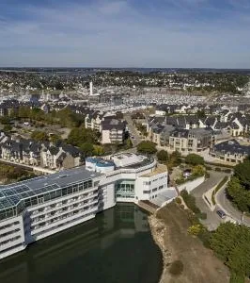Depict the image with a detailed narrative.

The image showcases a stunning aerial view of the luxurious Appartements La Cigale, a five-star hotel located at Port du Crouesty in Arzon, France. The modern architecture of the hotel, featuring a strikingly designed building with extensive glass facades, elegantly blends with the surrounding picturesque landscape. In the background, the vibrant town sprawls with its charming residential structures and a marina filled with boats, set against a clear blue sky. This property promises guests an exceptional experience, characterized by outstanding amenities and an idyllic coastal setting, perfect for a serene getaway. The hotel is highly rated, boasting a Superb score of 9.2, based on 148 hotel reviews.